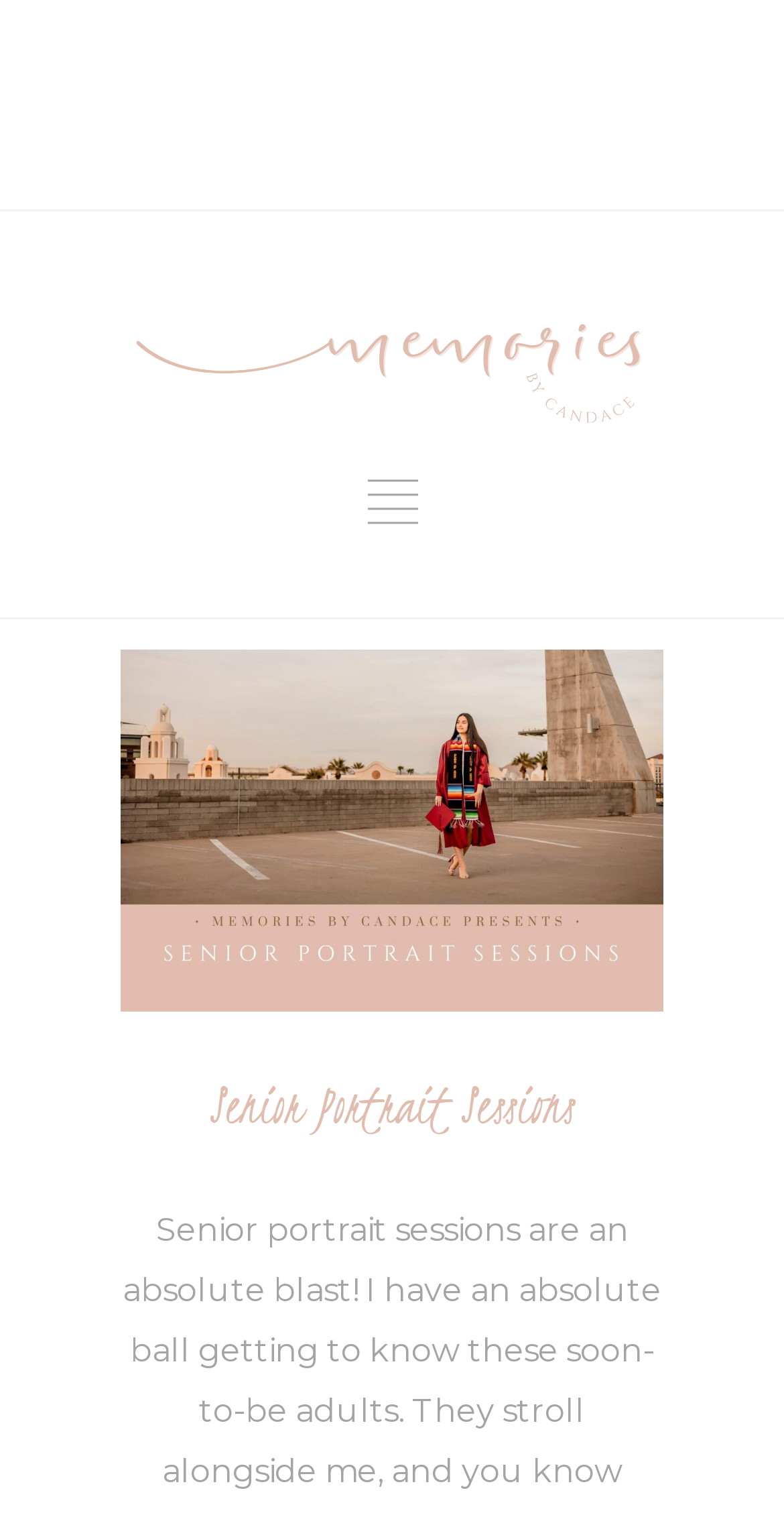Summarize the contents and layout of the webpage in detail.

The webpage is about senior portrait sessions, specifically sharing tips on how to add personality to these sessions. At the top right corner, there is a search button. Below the top section, there is a customizable text area with a default message "ADD SOME TEXT THROUGH CUSTOMIZER". 

On the left side, there are two links, one above the other. On the right side, there is another link. 

Below these links, there is a large figure that occupies most of the width, containing an image related to senior portrait session tips. 

Underneath the image, there is a heading that reads "Senior Portrait Sessions", which is centered and takes up most of the width.